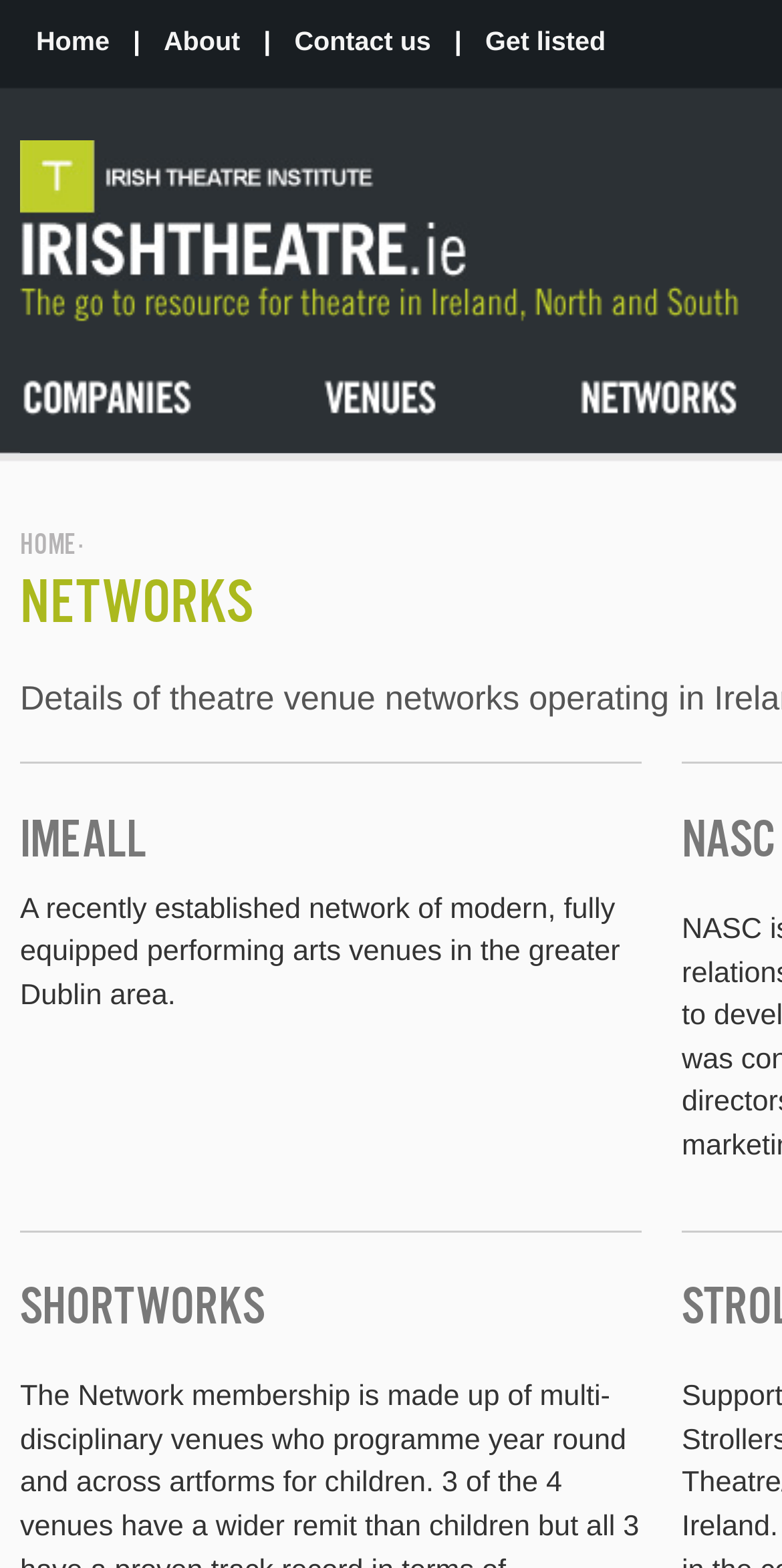Please find the bounding box coordinates of the element's region to be clicked to carry out this instruction: "go to home page".

[0.026, 0.017, 0.161, 0.036]